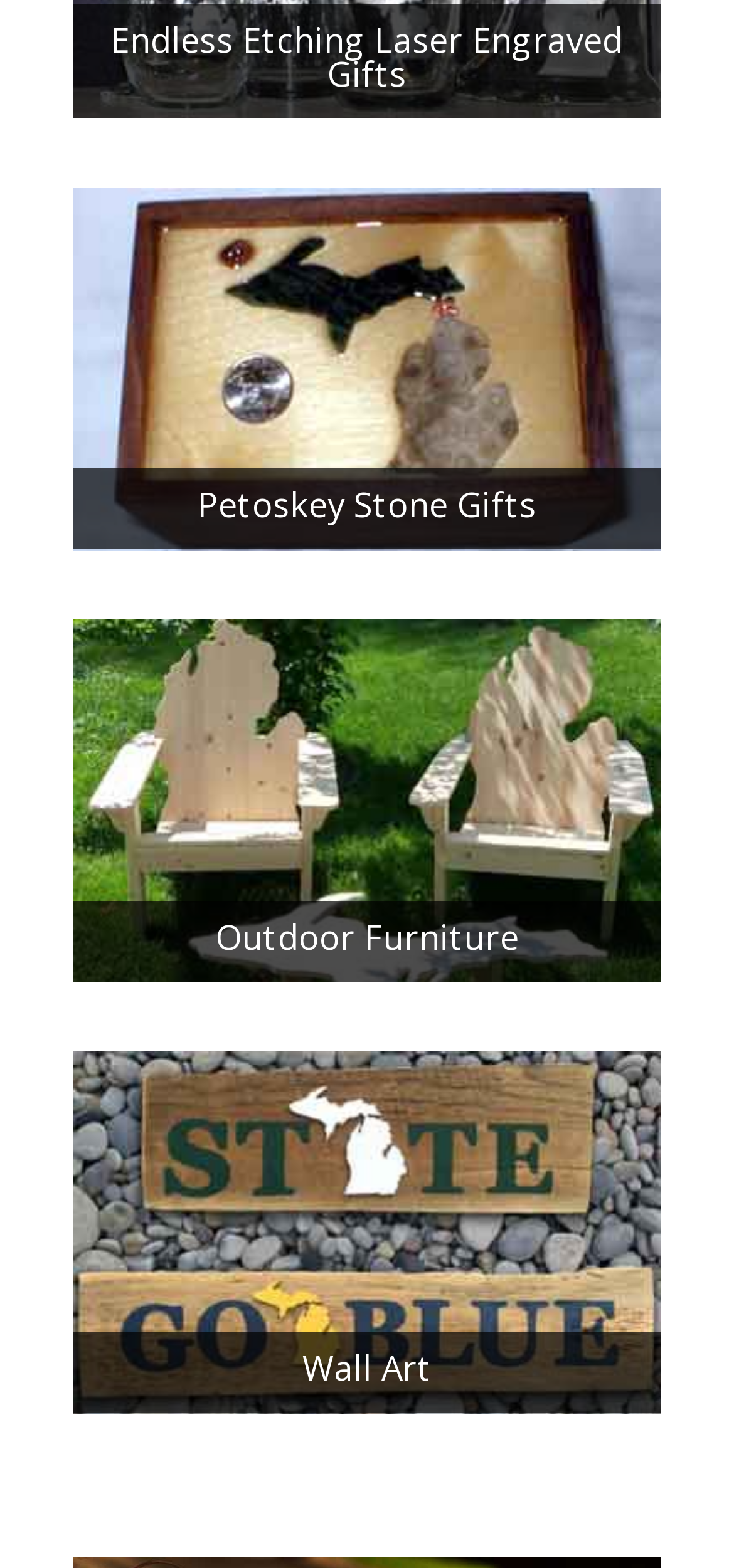Determine the bounding box for the UI element as described: "alt="Outdoor Furniture"". The coordinates should be represented as four float numbers between 0 and 1, formatted as [left, top, right, bottom].

[0.1, 0.608, 0.9, 0.631]